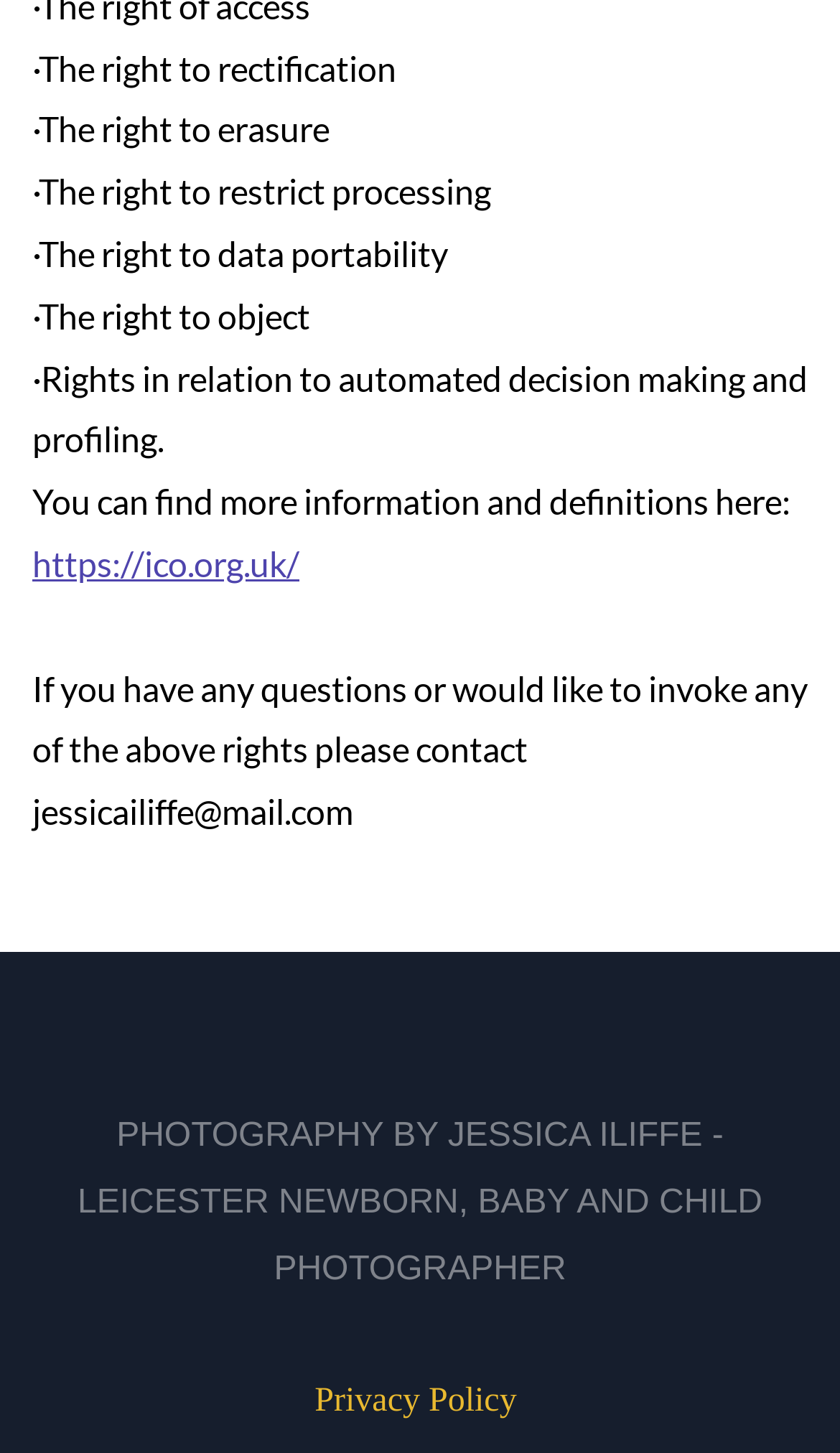What is the contact email for data protection queries?
Please answer the question with a detailed response using the information from the screenshot.

The webpage provides an email address, jessicailiffe@mail.com, for users to contact if they have any questions or would like to invoke any of the data protection rights mentioned.